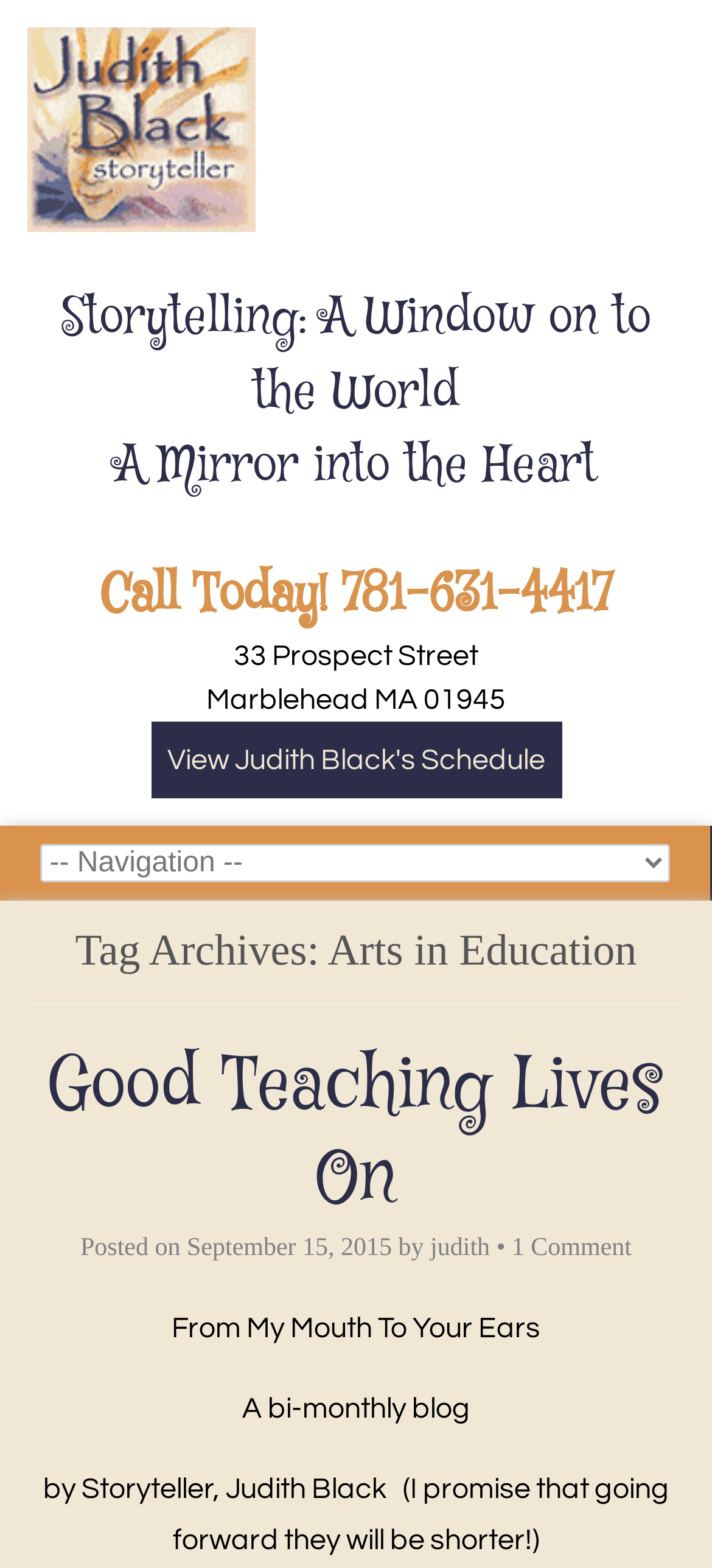Give a one-word or one-phrase response to the question: 
How often is the blog updated?

Bi-monthly